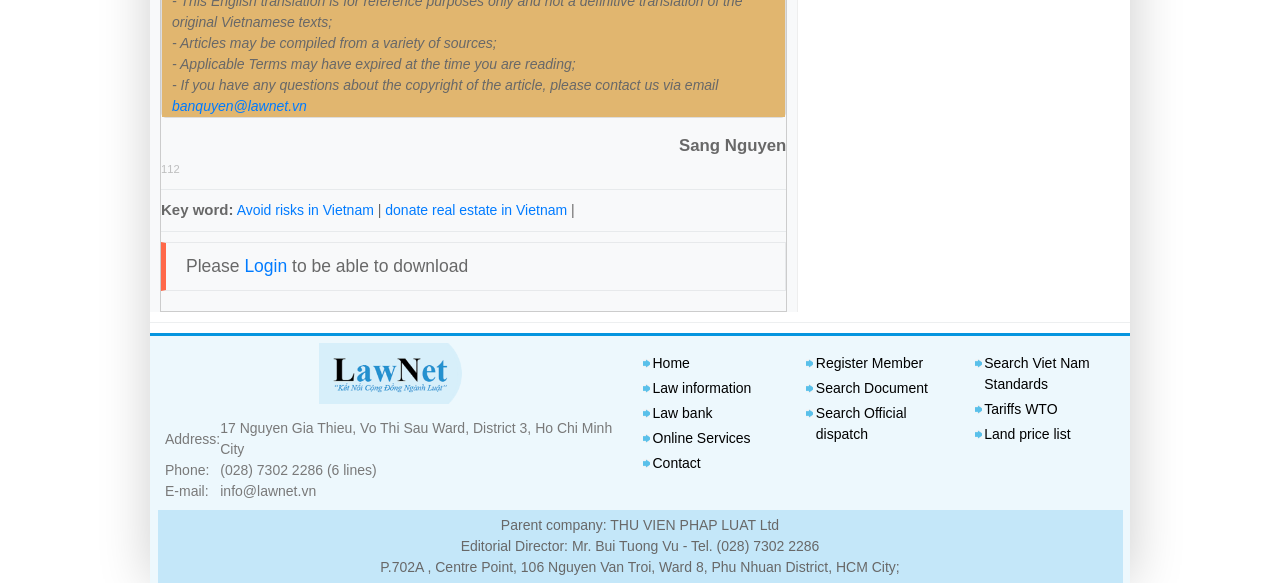What is the phone number of the company?
Please provide a comprehensive answer to the question based on the webpage screenshot.

I found the phone number by looking at the table with the address and contact information, and the phone number is listed as '(028) 7302 2286 (6 lines)'.